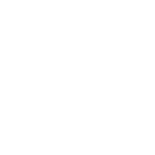What style is the icon designed in?
Utilize the information in the image to give a detailed answer to the question.

The icon is designed in a minimalist style to be universally recognizable, catering to a wide audience looking to engage with content seamlessly.